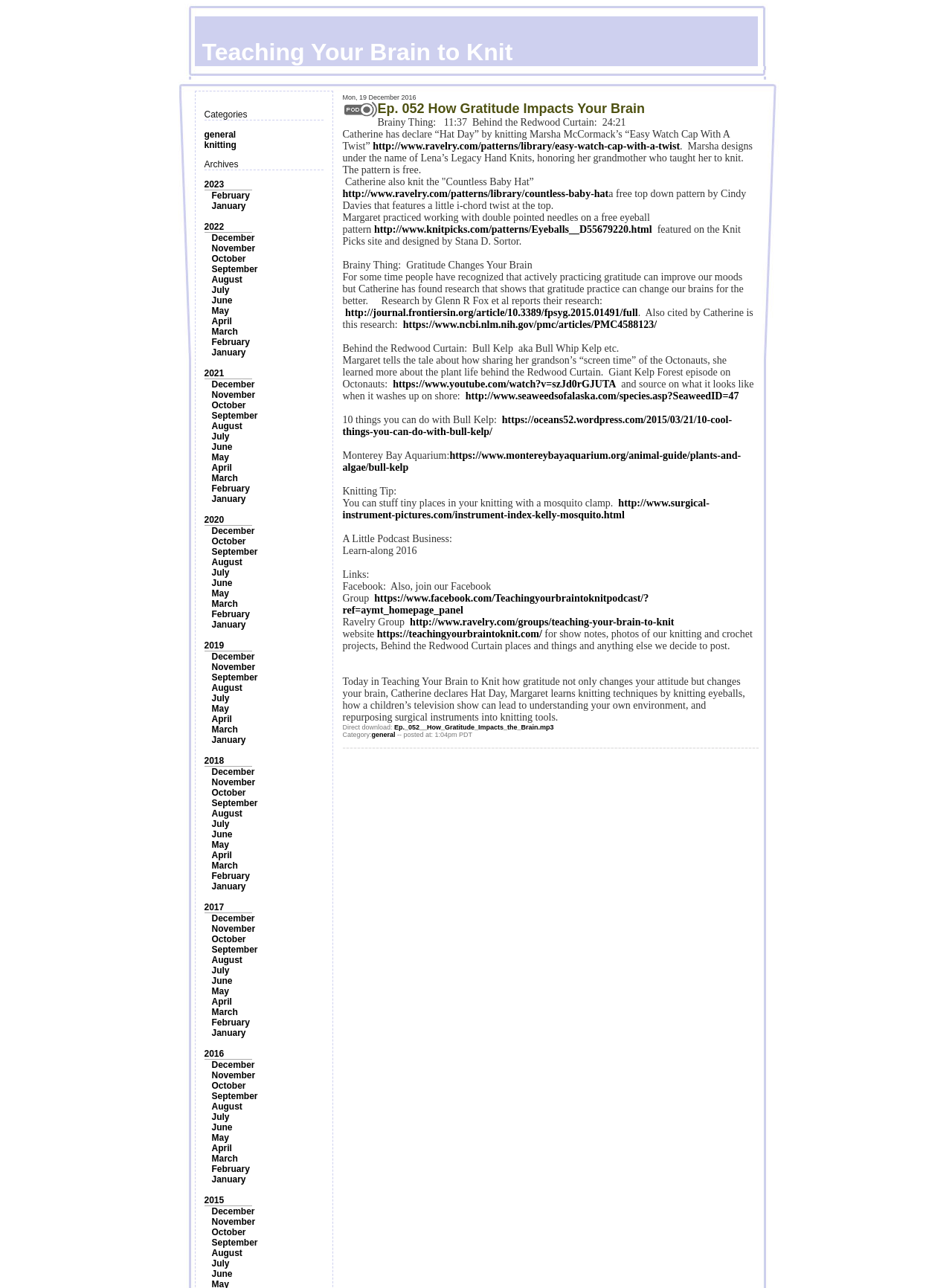Please identify the bounding box coordinates of the clickable region that I should interact with to perform the following instruction: "Read the post from February 2023". The coordinates should be expressed as four float numbers between 0 and 1, i.e., [left, top, right, bottom].

[0.222, 0.148, 0.262, 0.156]